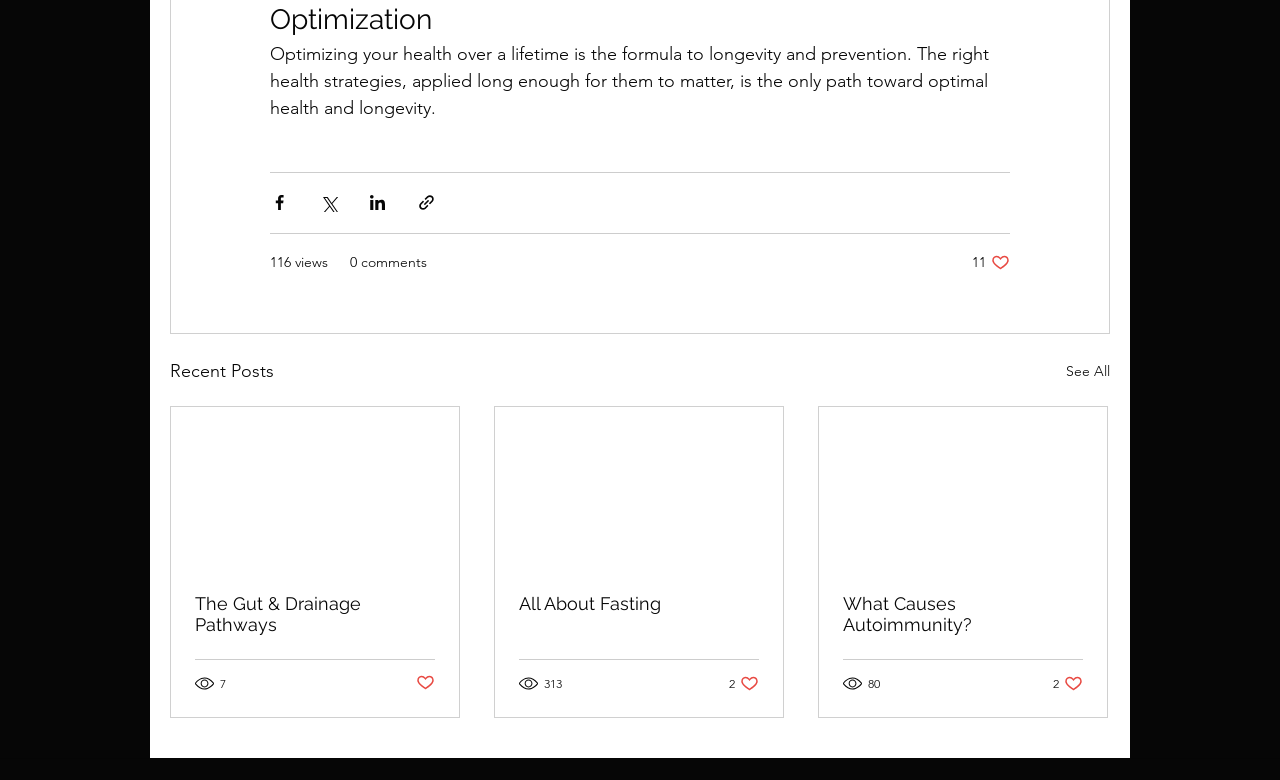Locate the bounding box coordinates of the element to click to perform the following action: 'Share via link'. The coordinates should be given as four float values between 0 and 1, in the form of [left, top, right, bottom].

[0.326, 0.248, 0.341, 0.272]